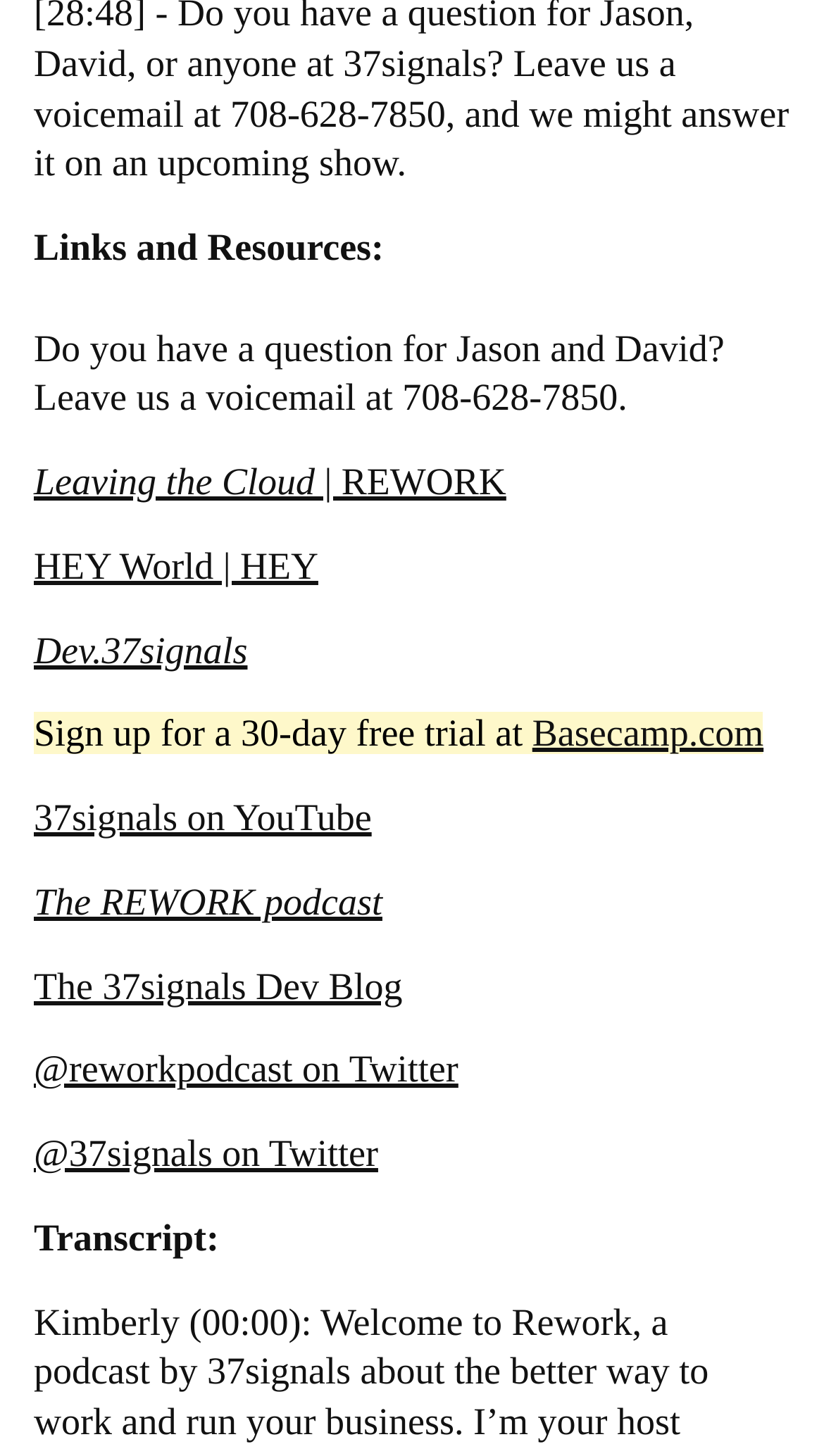Refer to the image and provide an in-depth answer to the question: 
How many Twitter accounts are mentioned on this webpage?

I counted the number of link elements with Twitter account names, and there are 2 Twitter accounts mentioned on this webpage, '@reworkpodcast' and '@37signals'.